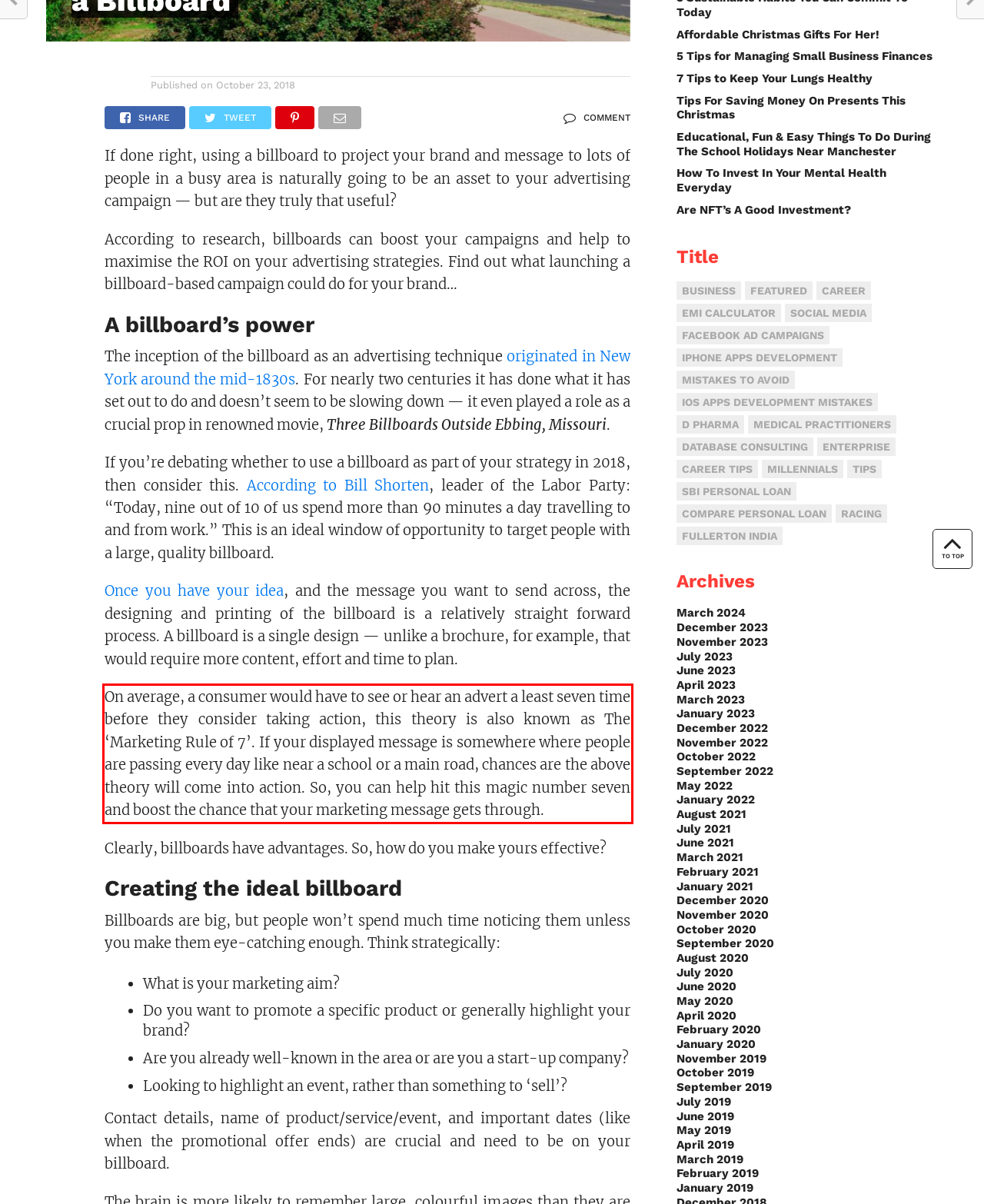Please examine the screenshot of the webpage and read the text present within the red rectangle bounding box.

On average, a consumer would have to see or hear an advert a least seven time before they consider taking action, this theory is also known as The ‘Marketing Rule of 7’. If your displayed message is somewhere where people are passing every day like near a school or a main road, chances are the above theory will come into action. So, you can help hit this magic number seven and boost the chance that your marketing message gets through.